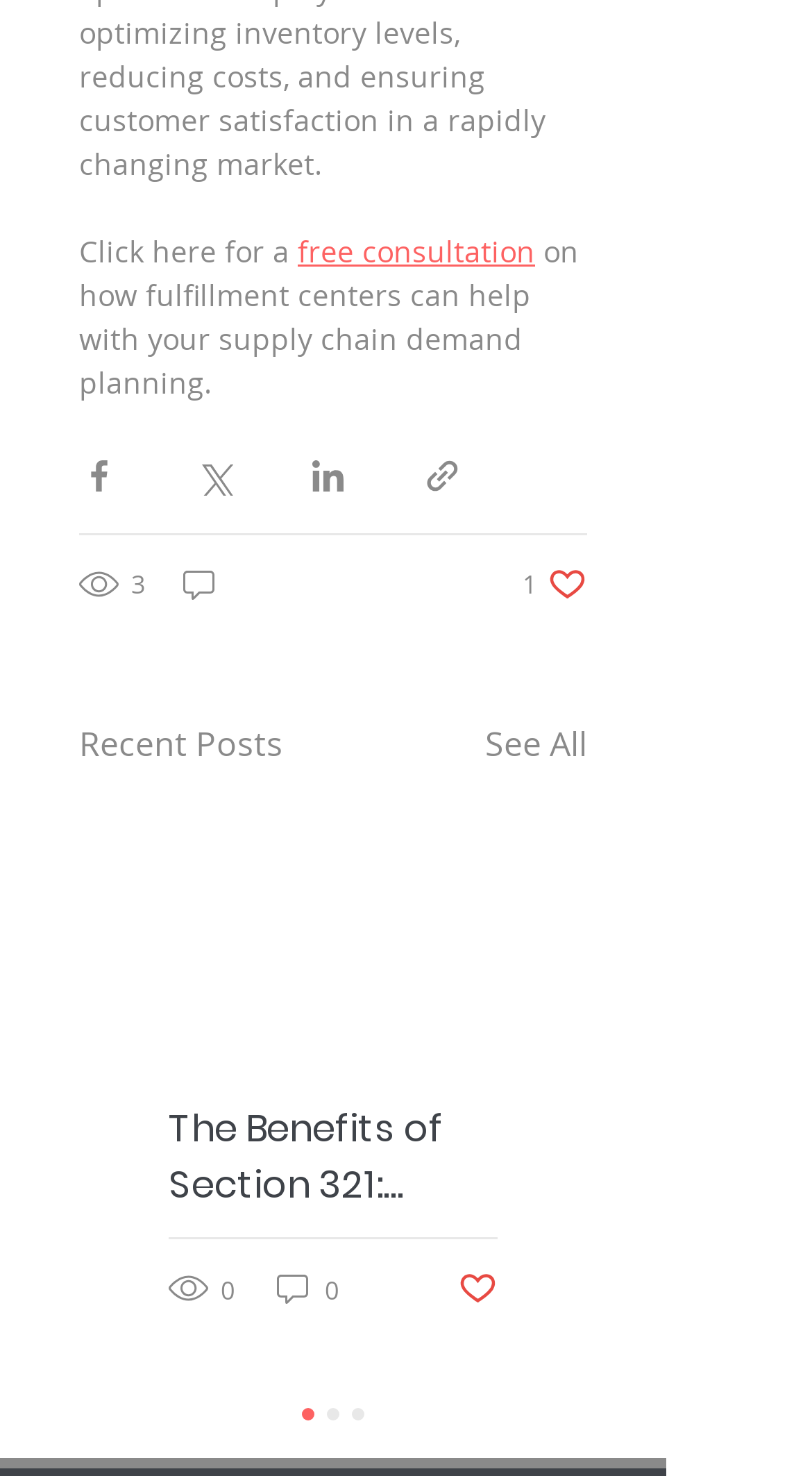Please identify the bounding box coordinates of the clickable region that I should interact with to perform the following instruction: "Click here for a free consultation". The coordinates should be expressed as four float numbers between 0 and 1, i.e., [left, top, right, bottom].

[0.097, 0.158, 0.367, 0.185]